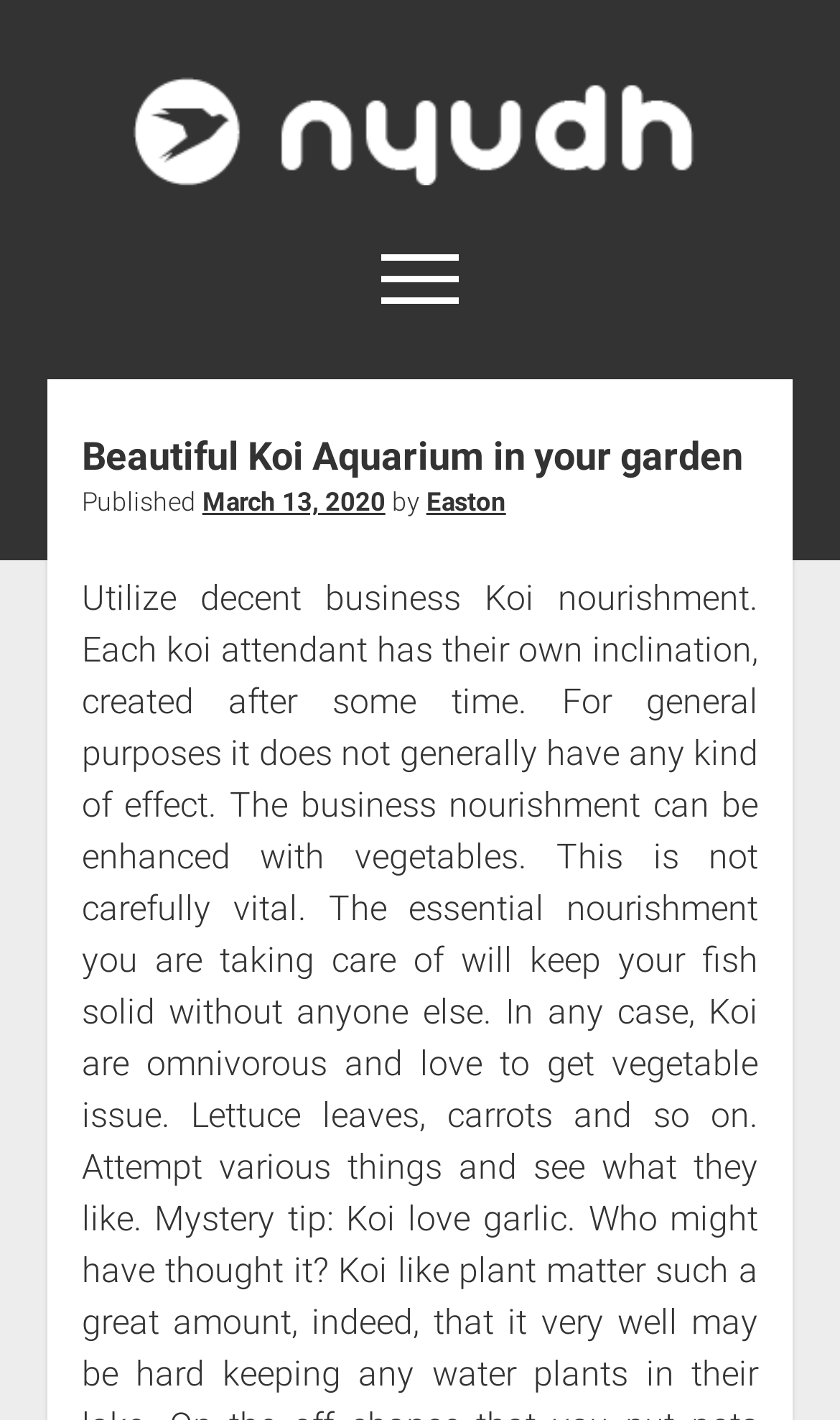Locate the primary heading on the webpage and return its text.

Beautiful Koi Aquarium in your garden